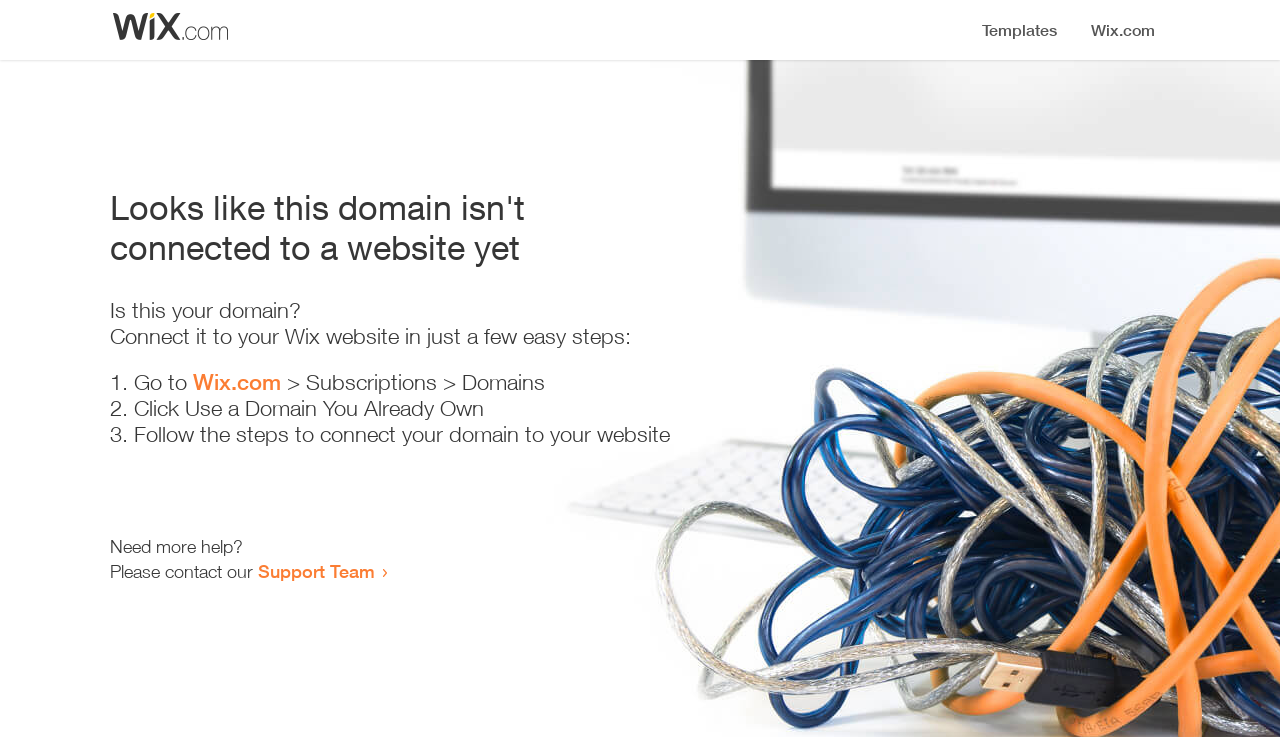What is the purpose of this webpage?
Please respond to the question with as much detail as possible.

The webpage provides a step-by-step guide on how to connect a domain to a website, indicating that its purpose is to assist users in connecting their domains to their websites.